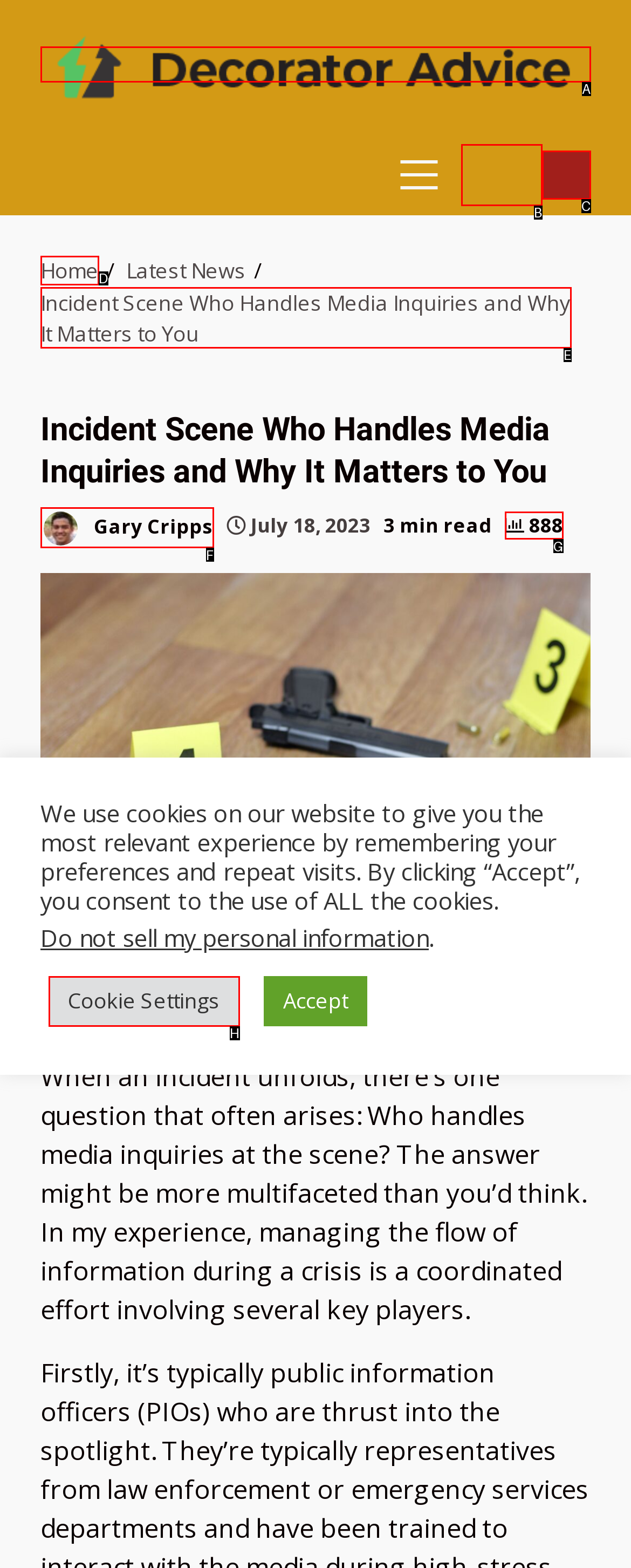Pick the option that corresponds to: title="Search"
Provide the letter of the correct choice.

B